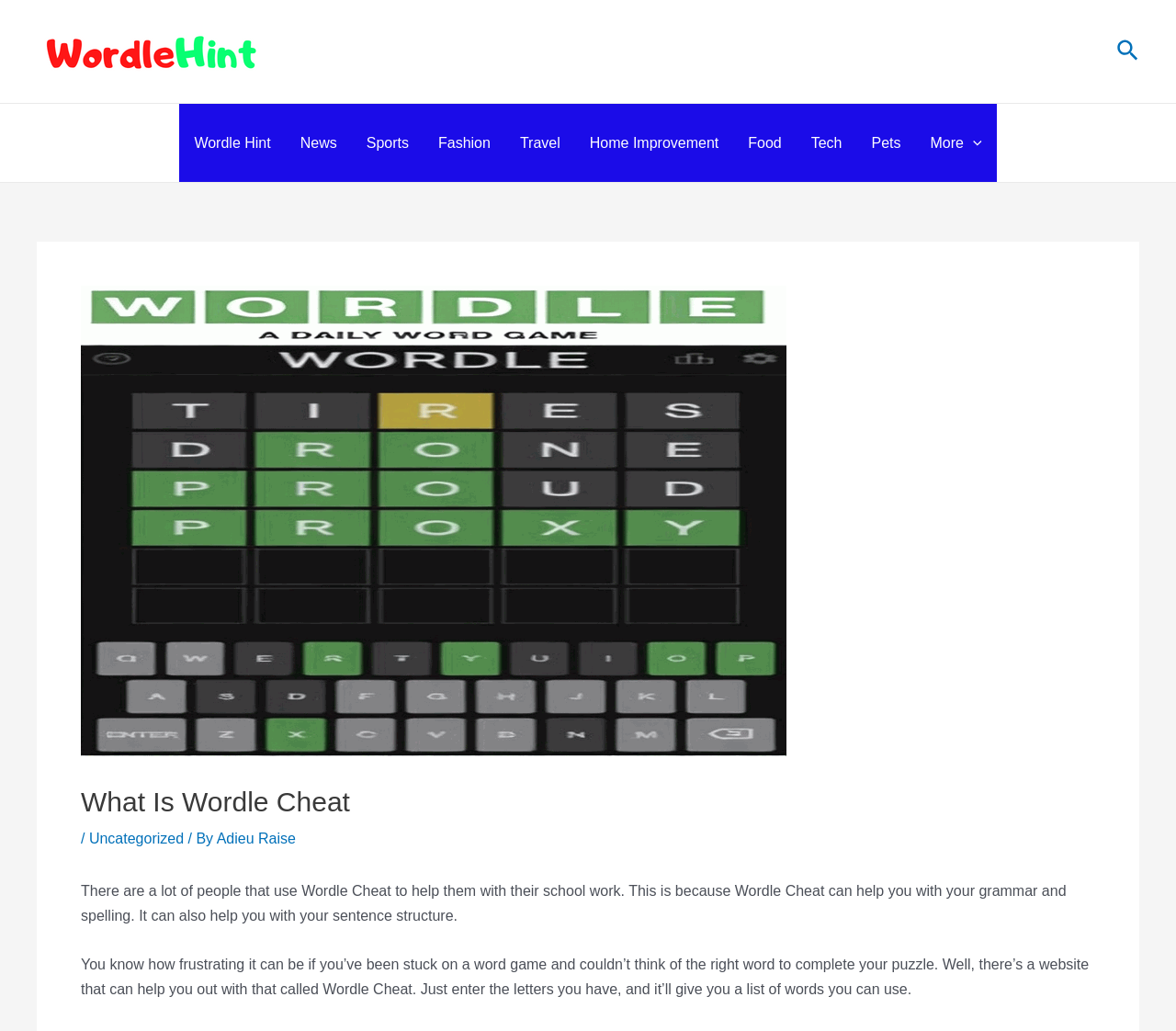Determine the bounding box for the HTML element described here: "Adieu Raise". The coordinates should be given as [left, top, right, bottom] with each number being a float between 0 and 1.

[0.184, 0.806, 0.252, 0.821]